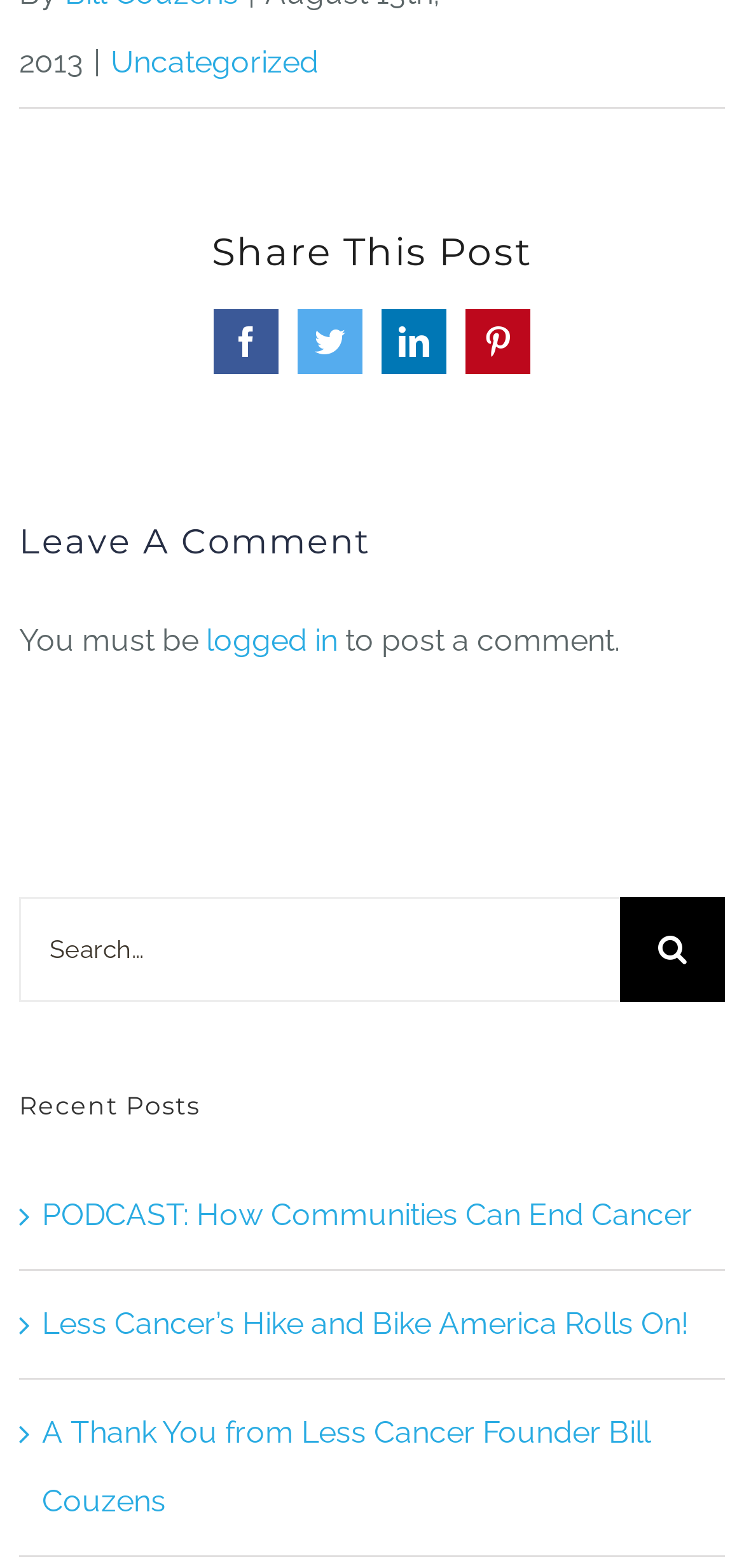Determine the bounding box coordinates for the element that should be clicked to follow this instruction: "Search for something". The coordinates should be given as four float numbers between 0 and 1, in the format [left, top, right, bottom].

[0.026, 0.571, 0.833, 0.638]